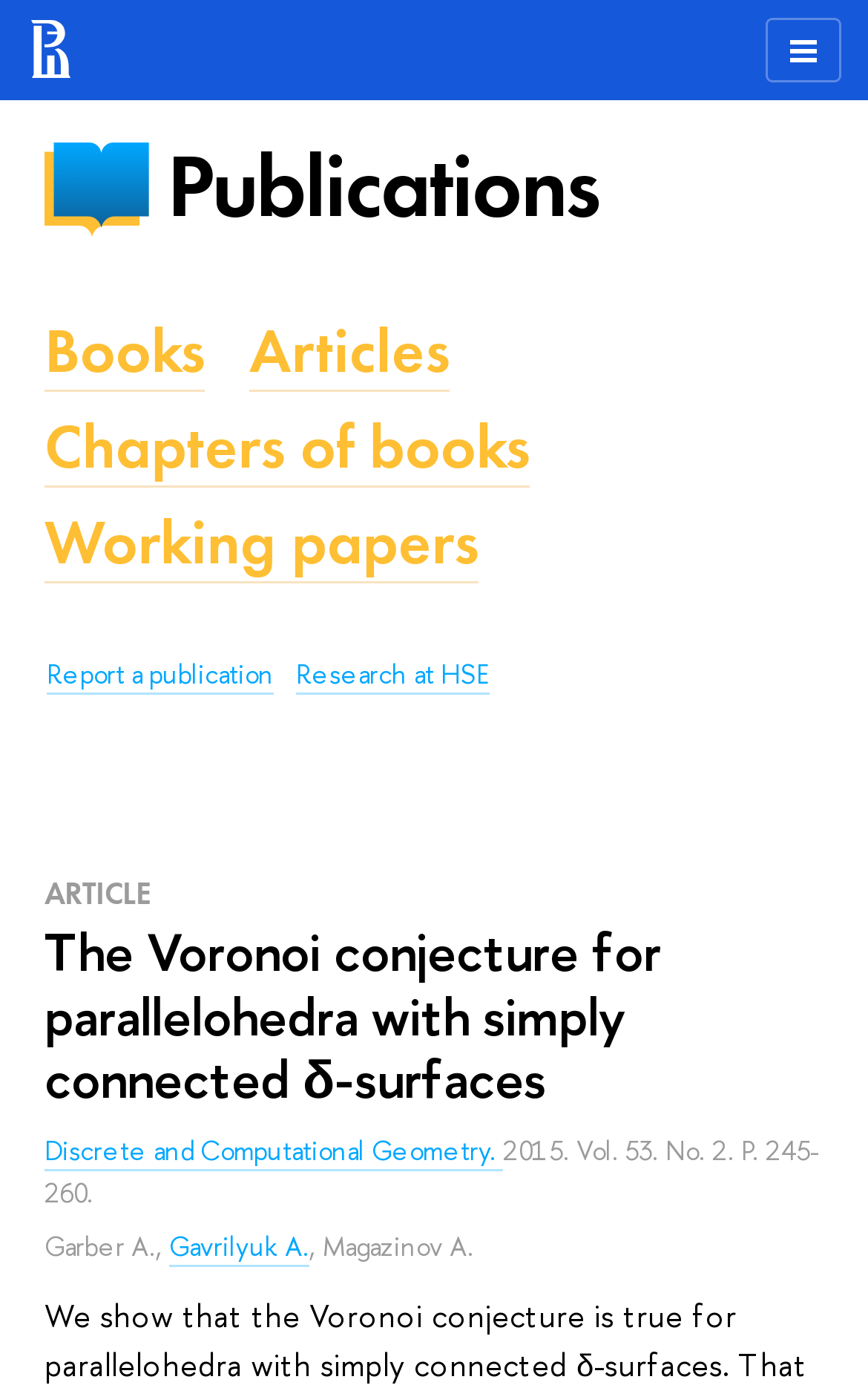Please find the bounding box coordinates of the element that needs to be clicked to perform the following instruction: "learn about product info". The bounding box coordinates should be four float numbers between 0 and 1, represented as [left, top, right, bottom].

None